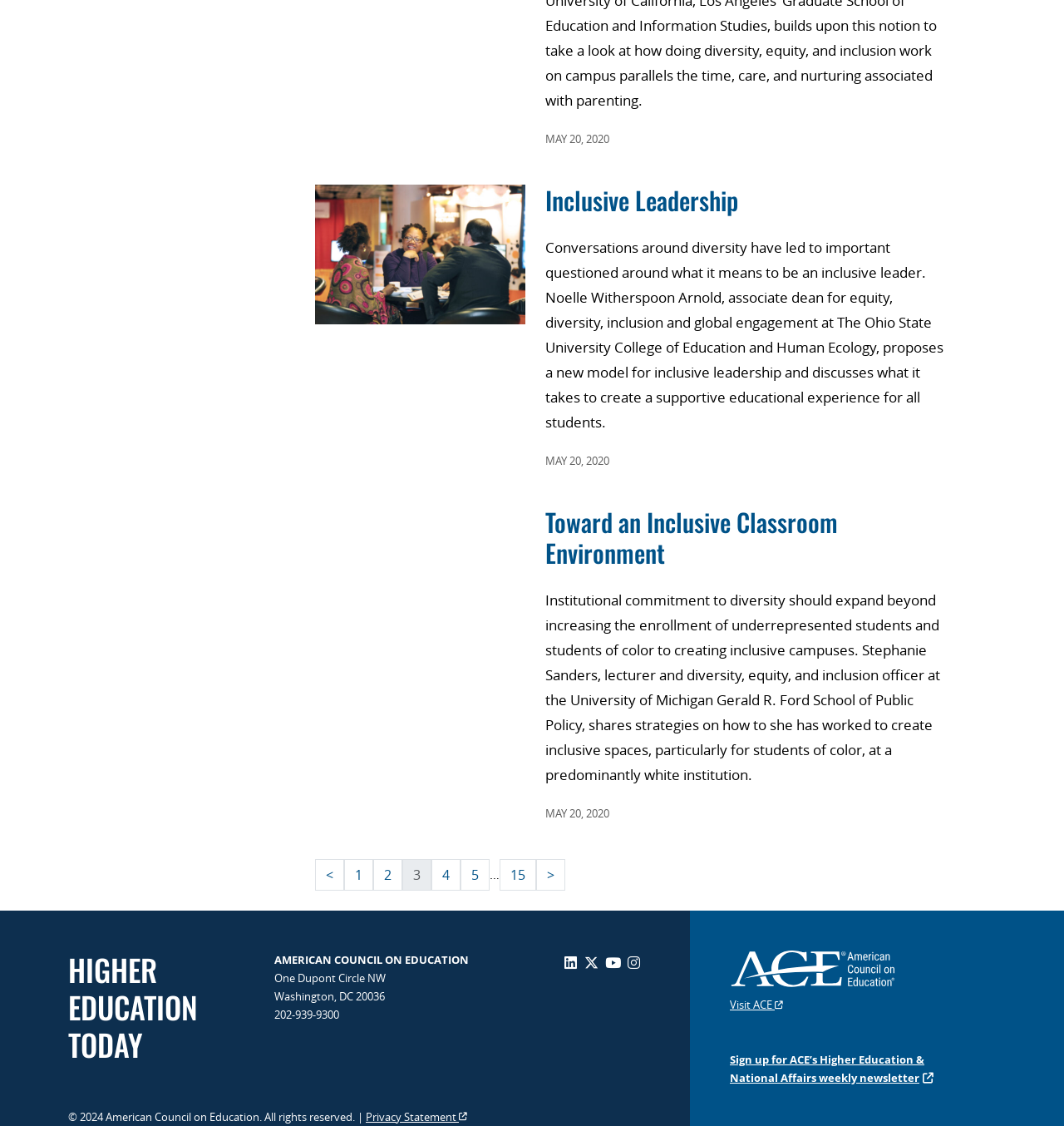Predict the bounding box of the UI element based on the description: "15". The coordinates should be four float numbers between 0 and 1, formatted as [left, top, right, bottom].

[0.47, 0.763, 0.504, 0.791]